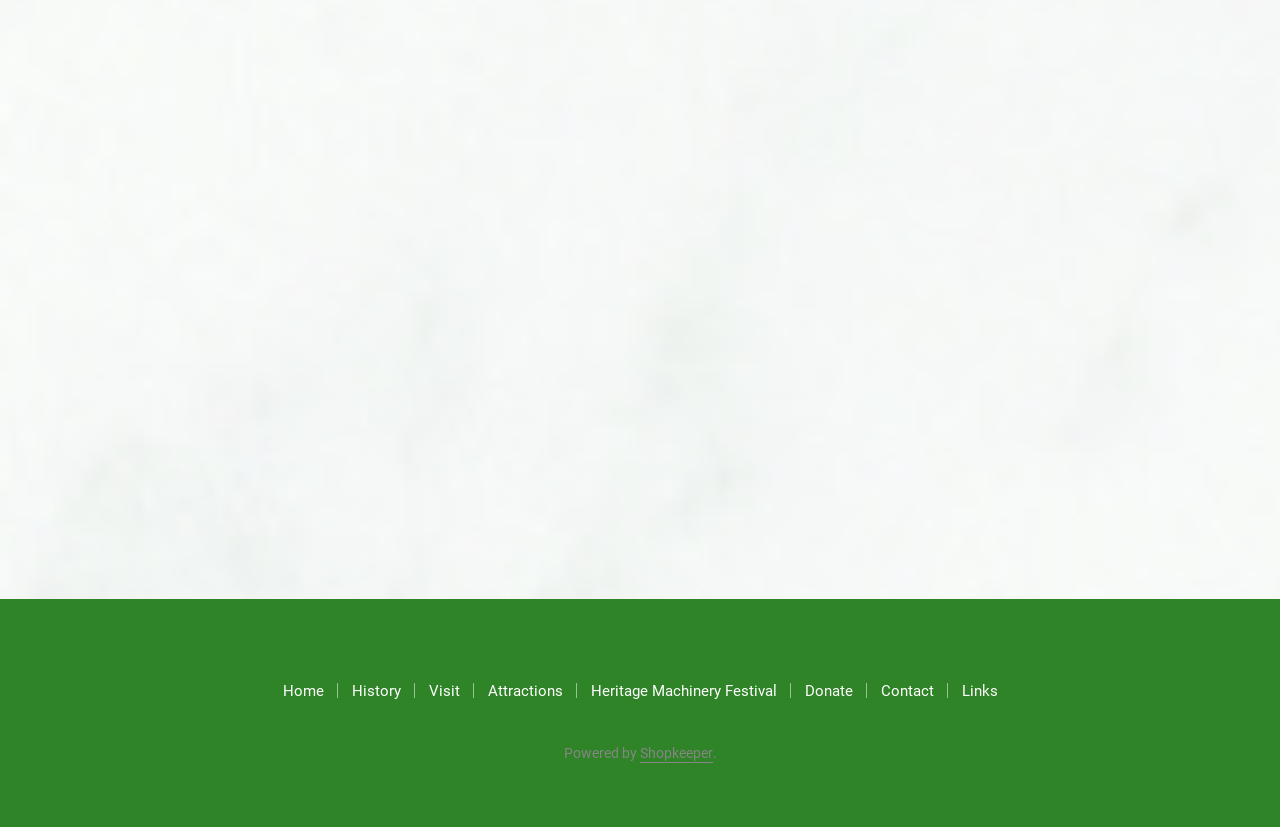Determine the bounding box coordinates for the clickable element required to fulfill the instruction: "go to home page". Provide the coordinates as four float numbers between 0 and 1, i.e., [left, top, right, bottom].

[0.221, 0.825, 0.253, 0.847]